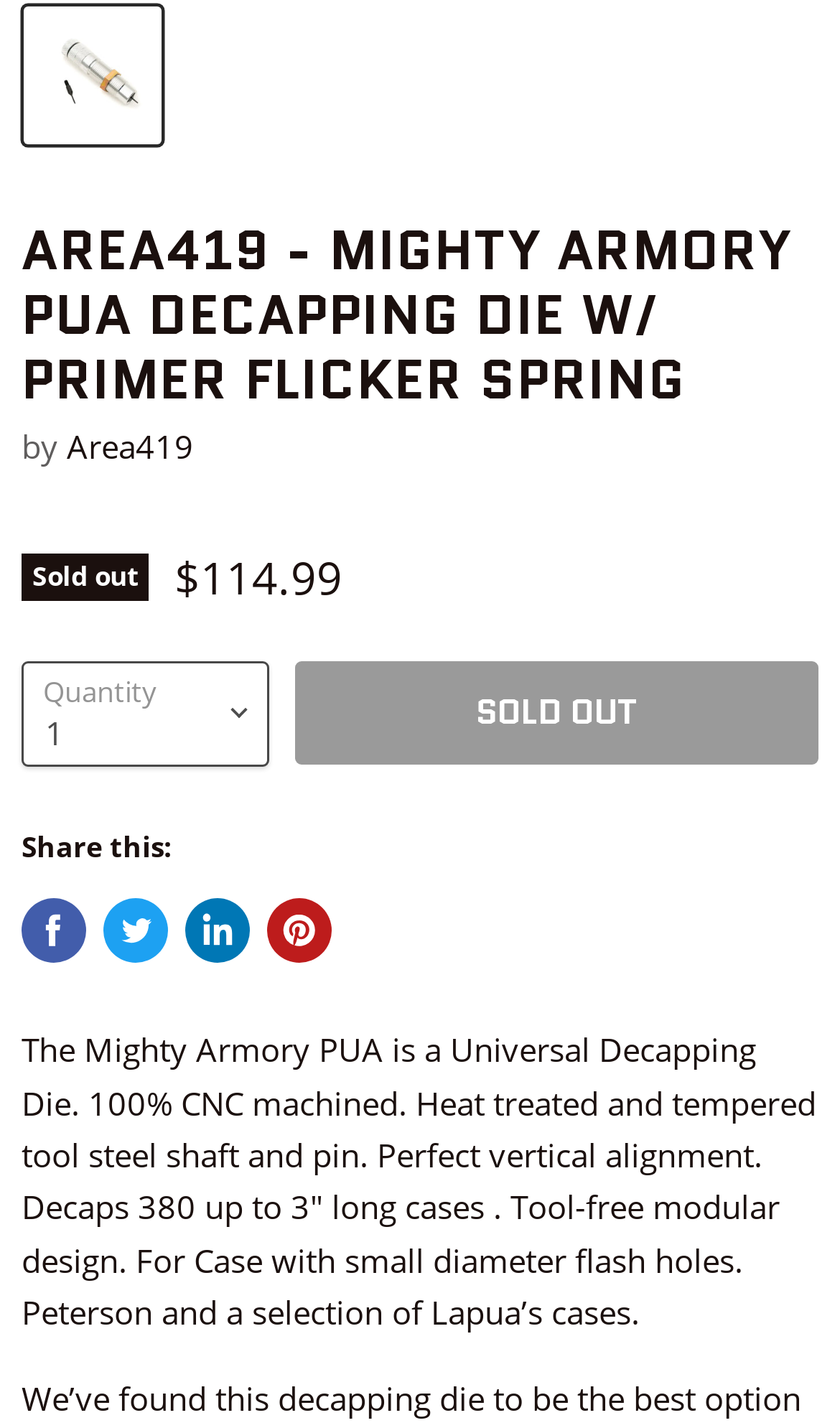Identify the bounding box coordinates for the UI element described as follows: "Share on LinkedIn". Ensure the coordinates are four float numbers between 0 and 1, formatted as [left, top, right, bottom].

[0.221, 0.629, 0.297, 0.674]